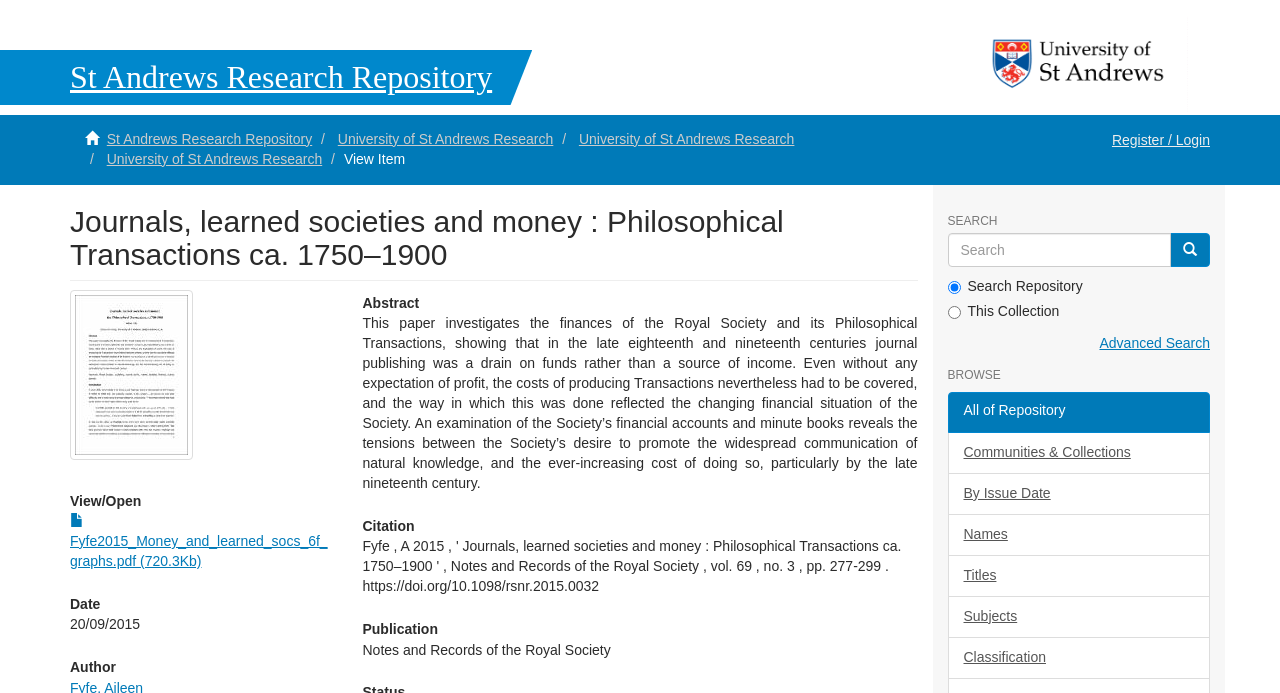Determine the bounding box coordinates of the element's region needed to click to follow the instruction: "View abstract". Provide these coordinates as four float numbers between 0 and 1, formatted as [left, top, right, bottom].

[0.283, 0.454, 0.717, 0.708]